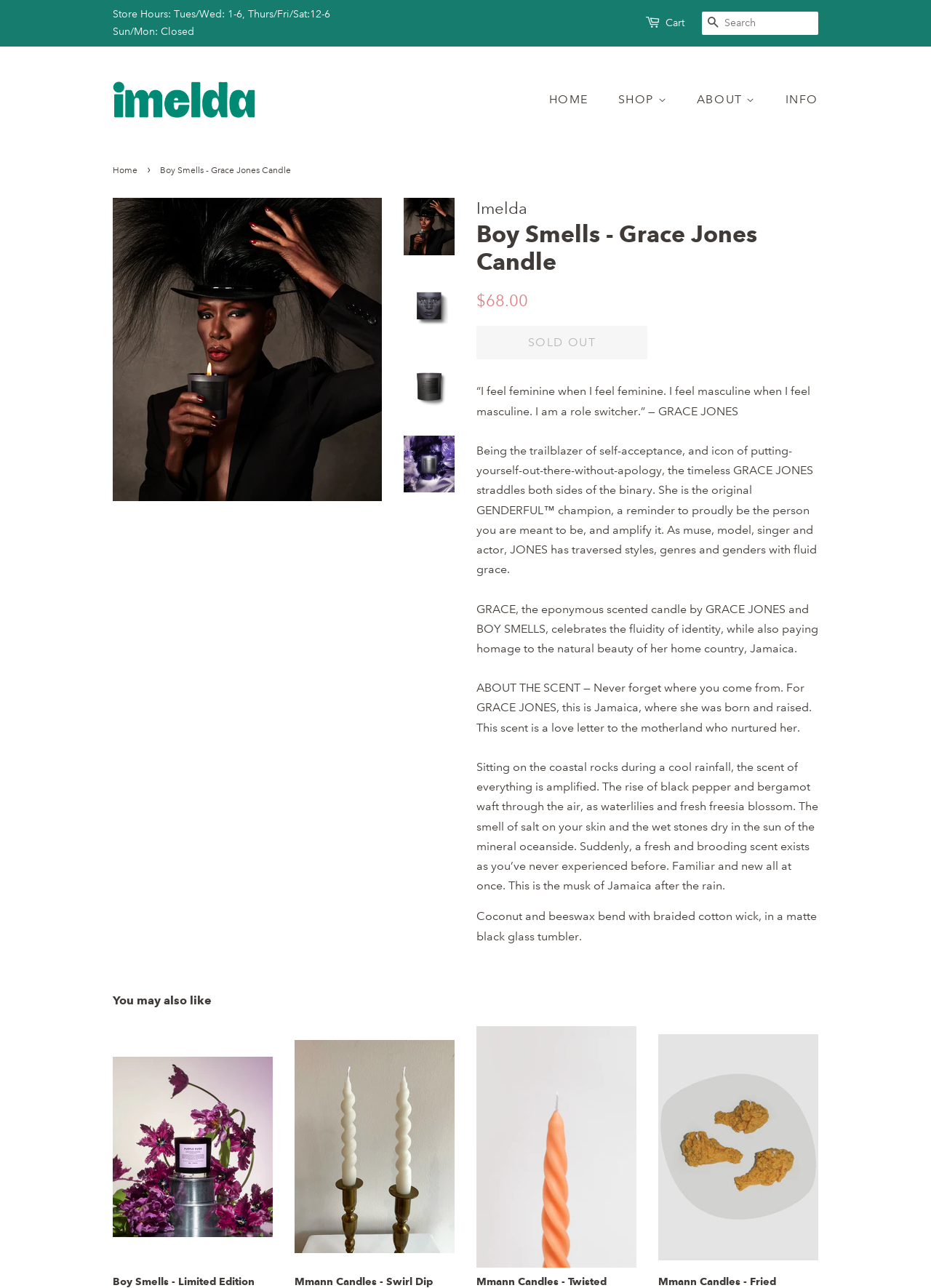Please identify the bounding box coordinates of the element's region that needs to be clicked to fulfill the following instruction: "Go to home page". The bounding box coordinates should consist of four float numbers between 0 and 1, i.e., [left, top, right, bottom].

[0.589, 0.065, 0.648, 0.089]